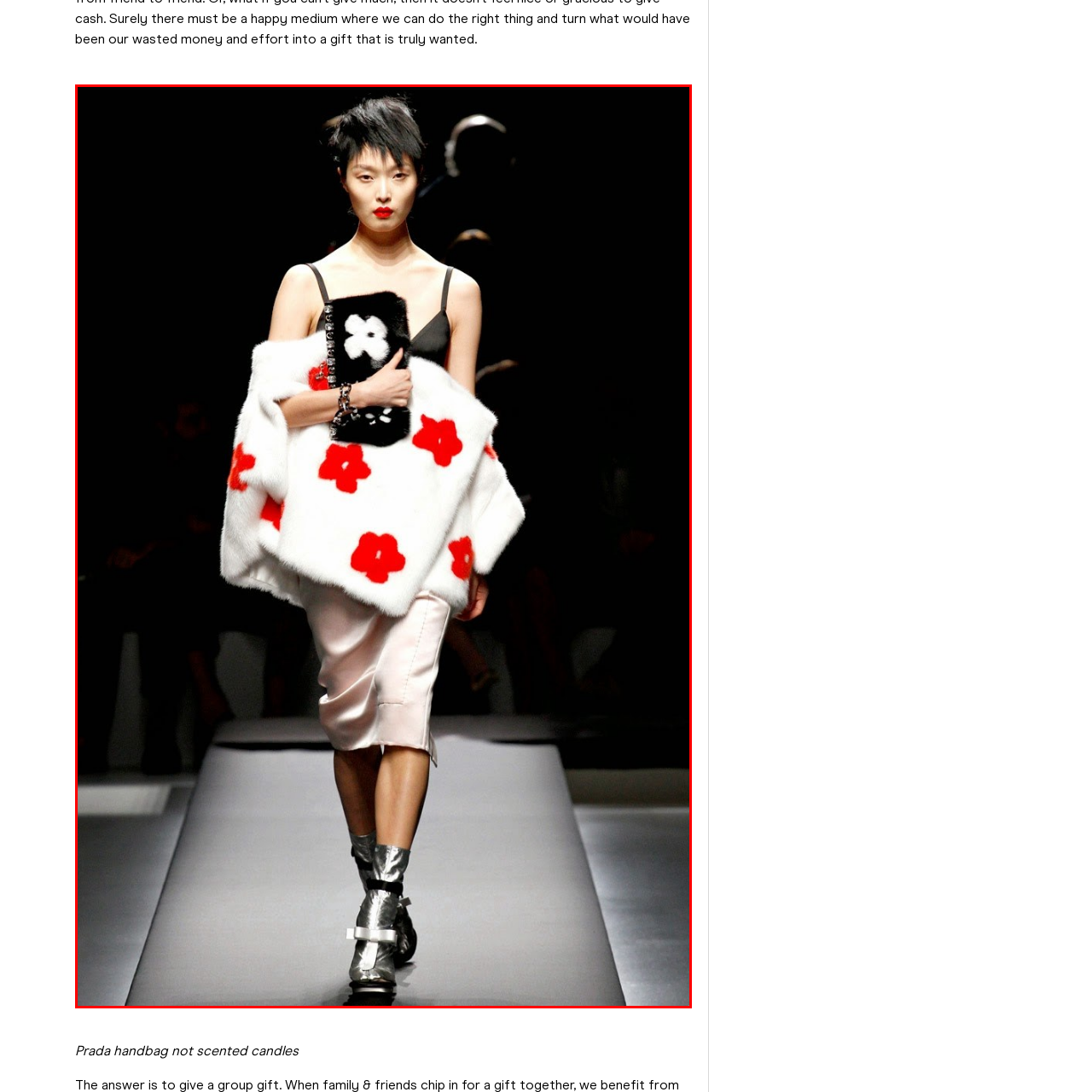Elaborate on all the details and elements present in the red-outlined area of the image.

In this striking fashion scene, a model confidently walks down the runway, showcasing a unique Prada handbag paired with an eye-catching ensemble. The model's attire features a plush white jacket adorned with vibrant red floral appliqués, adding a playful yet sophisticated touch to her look. Underneath, she wears a sleek satin skirt that contrasts beautifully with the texture of her outerwear. Her accessories include a chic black handbag embellished with a white flower design, perfectly complementing her overall aesthetic. With bold red lips and short, edgy hair, she epitomizes contemporary style, exuding both elegance and a daring attitude in this haute couture presentation. The polished runway and audience in the background highlight the high-fashion context of the moment.